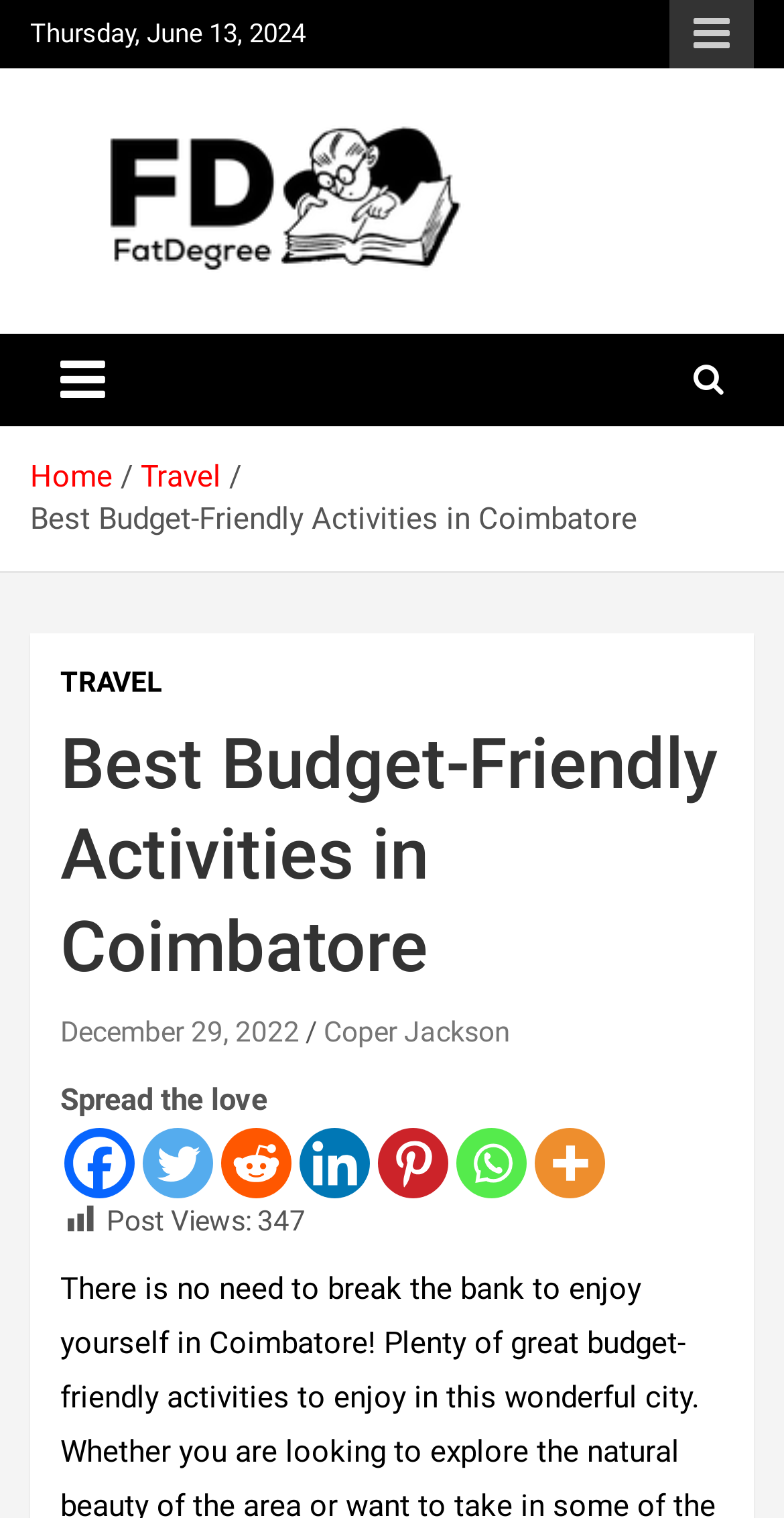Please specify the bounding box coordinates of the region to click in order to perform the following instruction: "Toggle navigation".

[0.038, 0.22, 0.172, 0.281]